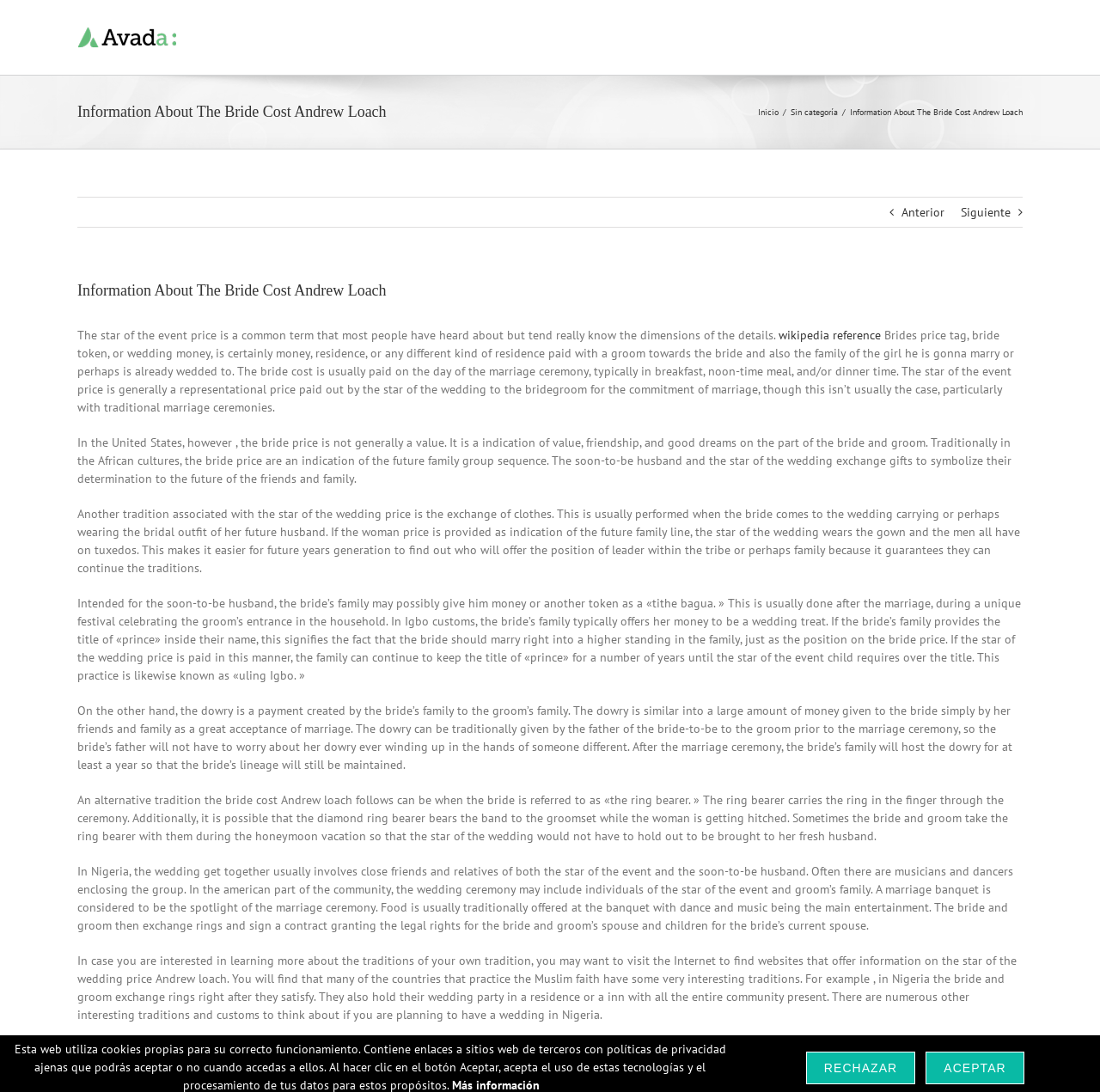Locate the bounding box coordinates of the element to click to perform the following action: 'Click the 'Pinturas Nevado Logo' link'. The coordinates should be given as four float values between 0 and 1, in the form of [left, top, right, bottom].

[0.07, 0.024, 0.16, 0.044]